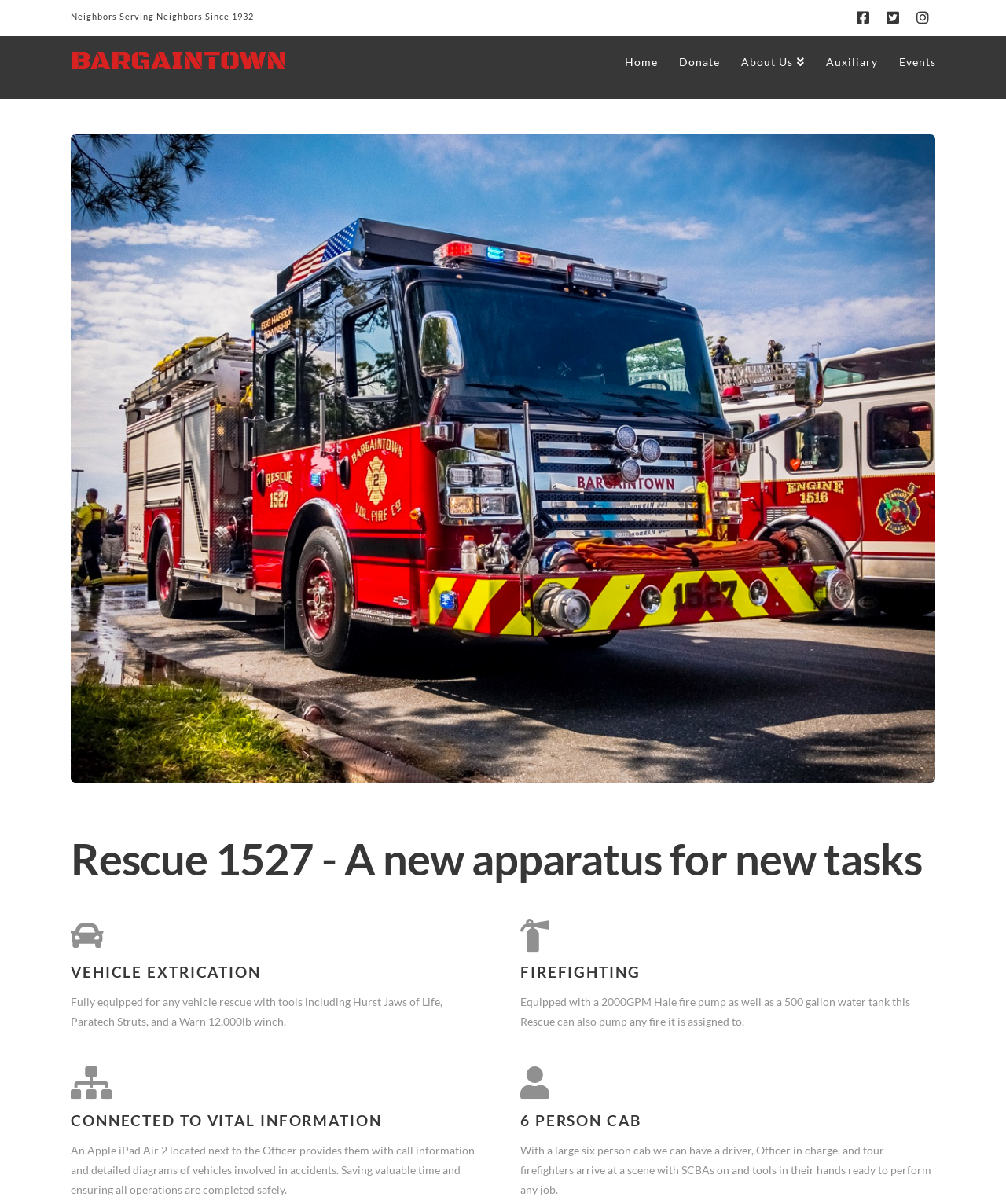Identify the bounding box coordinates for the UI element described as: "About Us". The coordinates should be provided as four floats between 0 and 1: [left, top, right, bottom].

[0.726, 0.03, 0.81, 0.082]